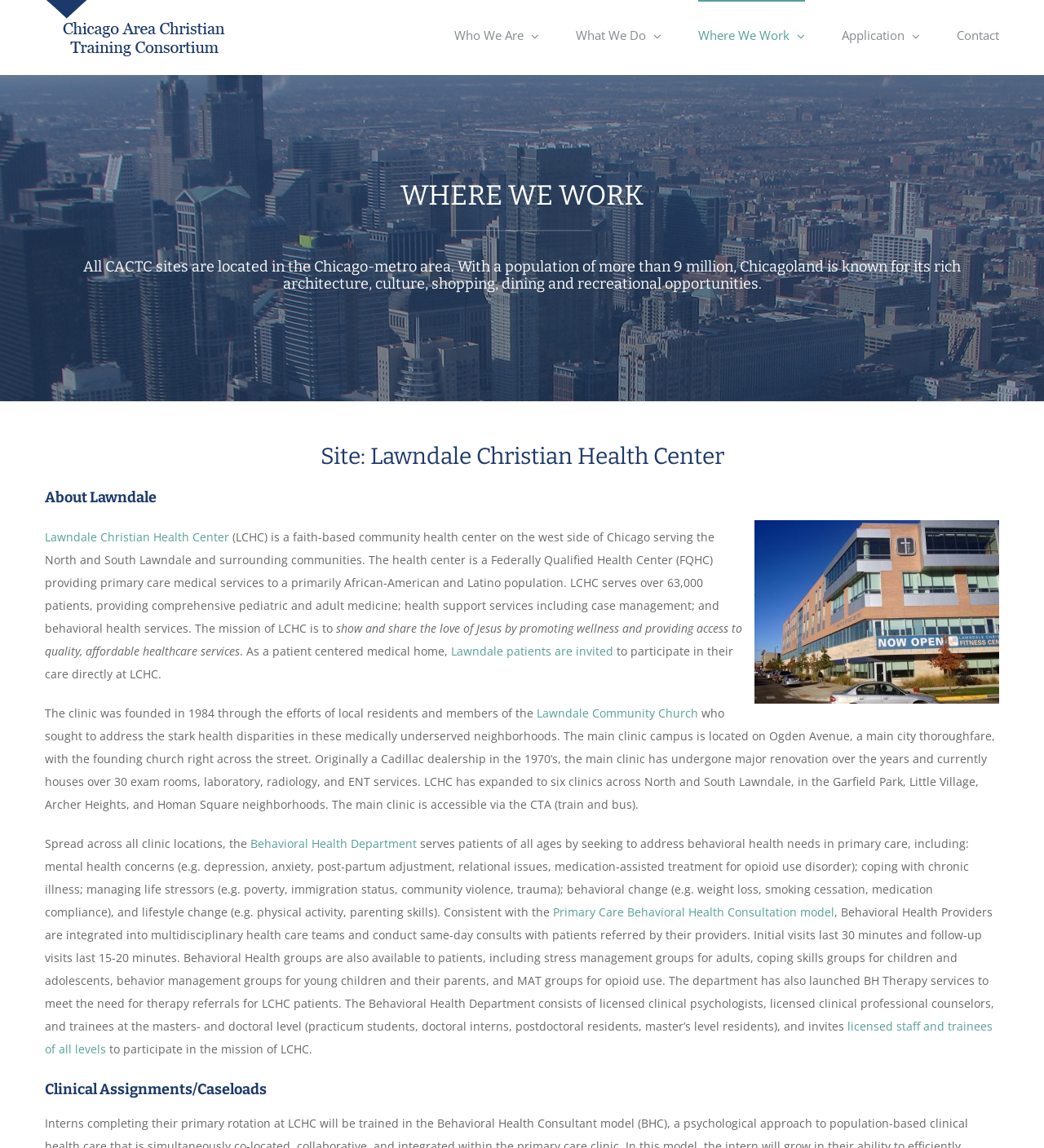Locate the bounding box coordinates of the clickable area to execute the instruction: "Go to the top of the page". Provide the coordinates as four float numbers between 0 and 1, represented as [left, top, right, bottom].

[0.904, 0.884, 0.941, 0.909]